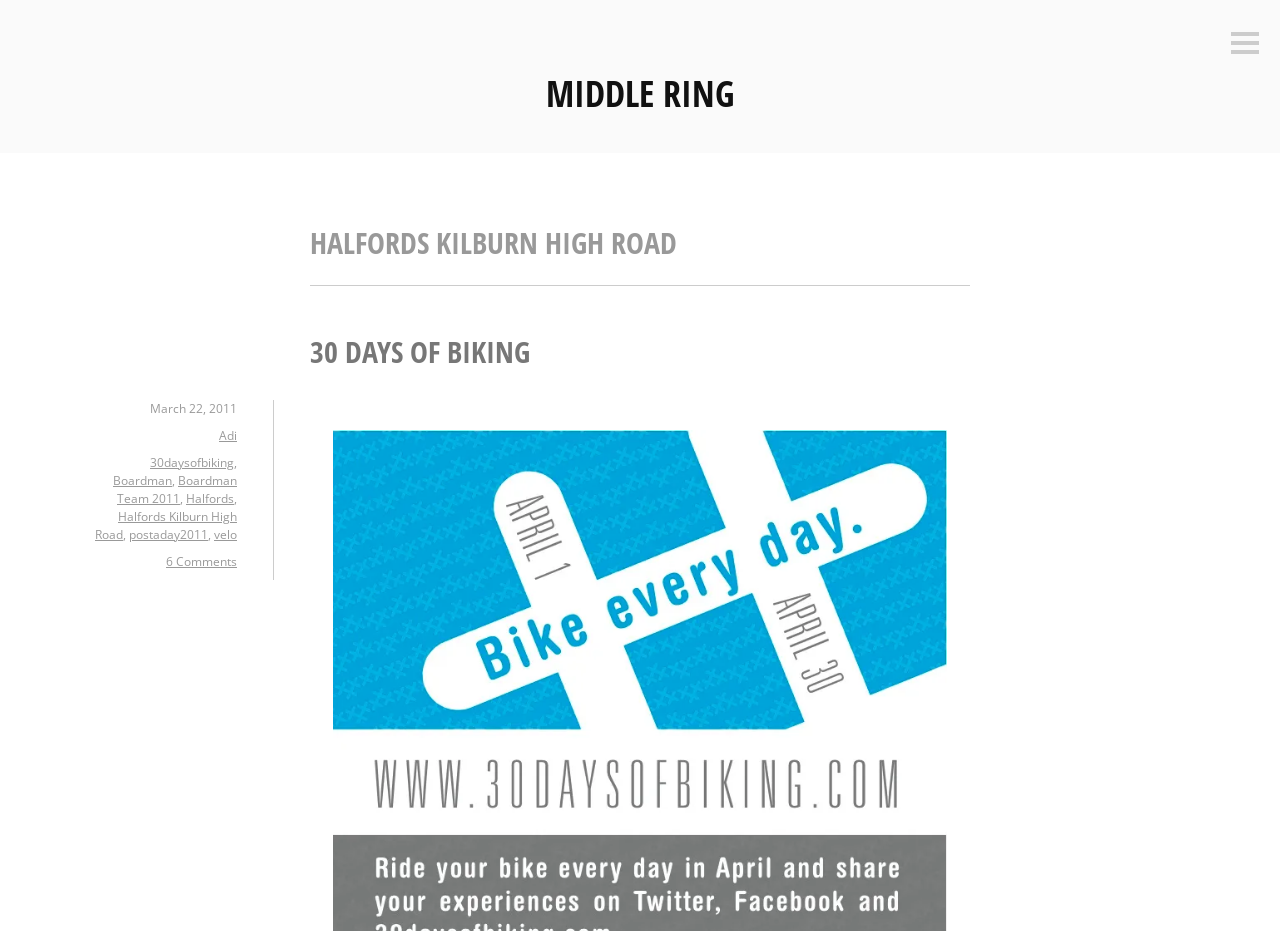Pinpoint the bounding box coordinates of the clickable area necessary to execute the following instruction: "View the comments". The coordinates should be given as four float numbers between 0 and 1, namely [left, top, right, bottom].

[0.13, 0.594, 0.185, 0.612]